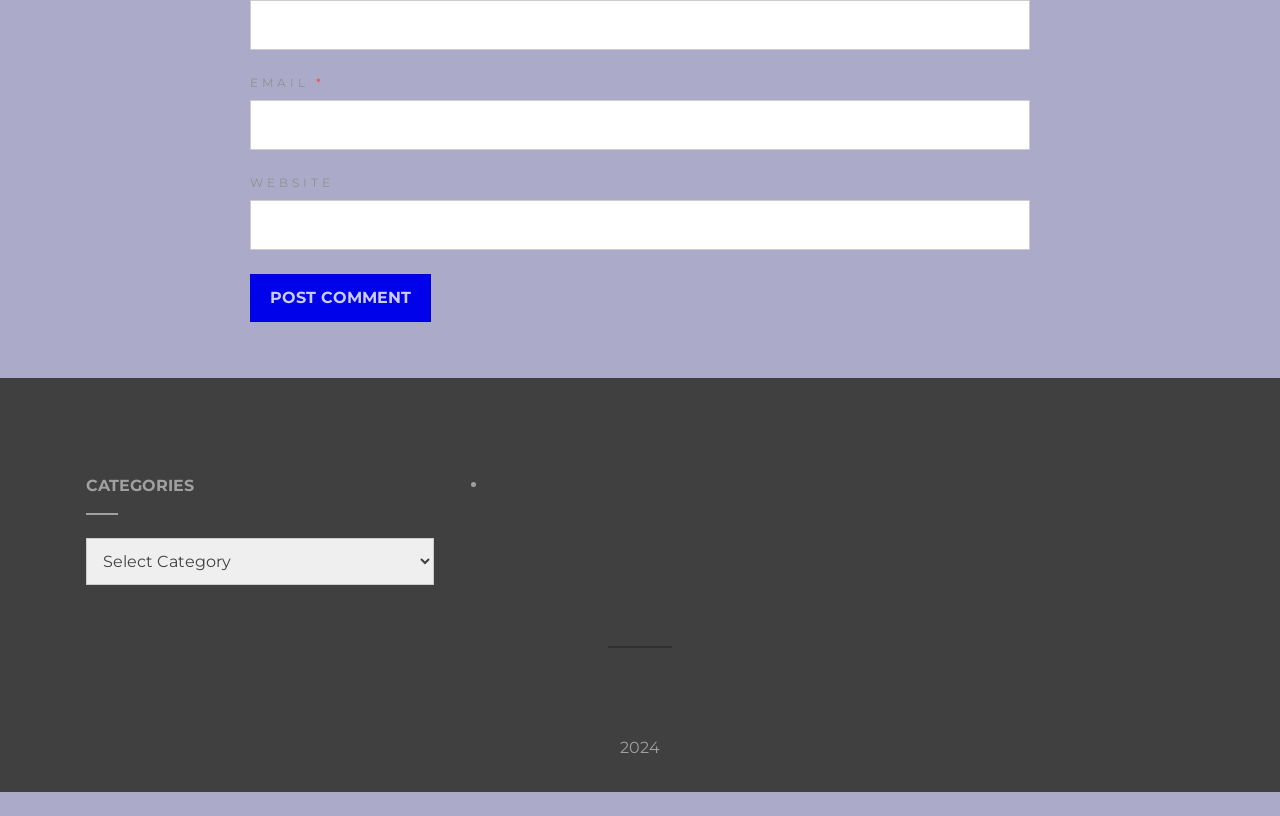Give a one-word or one-phrase response to the question: 
What is the purpose of the button?

Post Comment